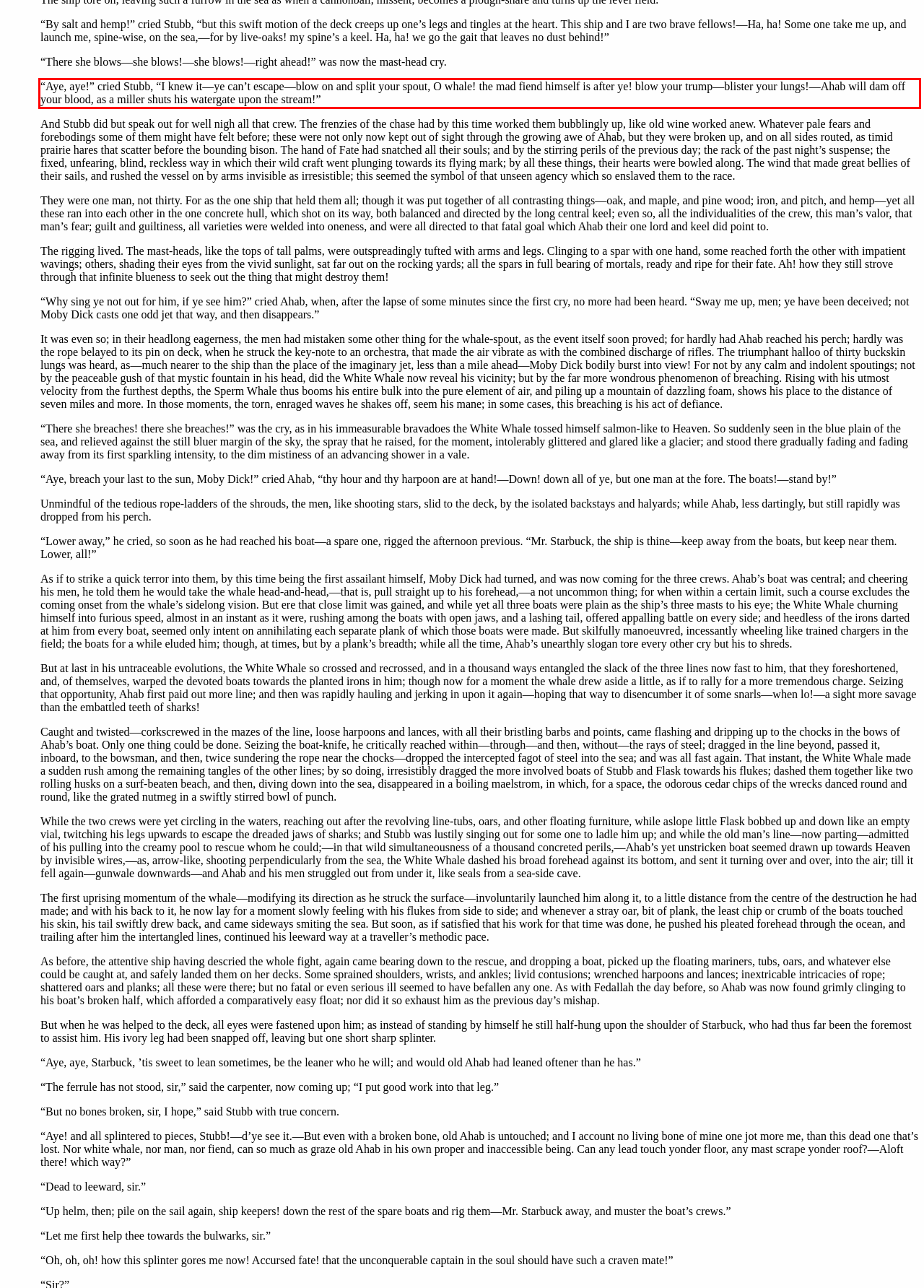Look at the provided screenshot of the webpage and perform OCR on the text within the red bounding box.

“Aye, aye!” cried Stubb, “I knew it—ye can’t escape—blow on and split your spout, O whale! the mad fiend himself is after ye! blow your trump—blister your lungs!—Ahab will dam off your blood, as a miller shuts his watergate upon the stream!”